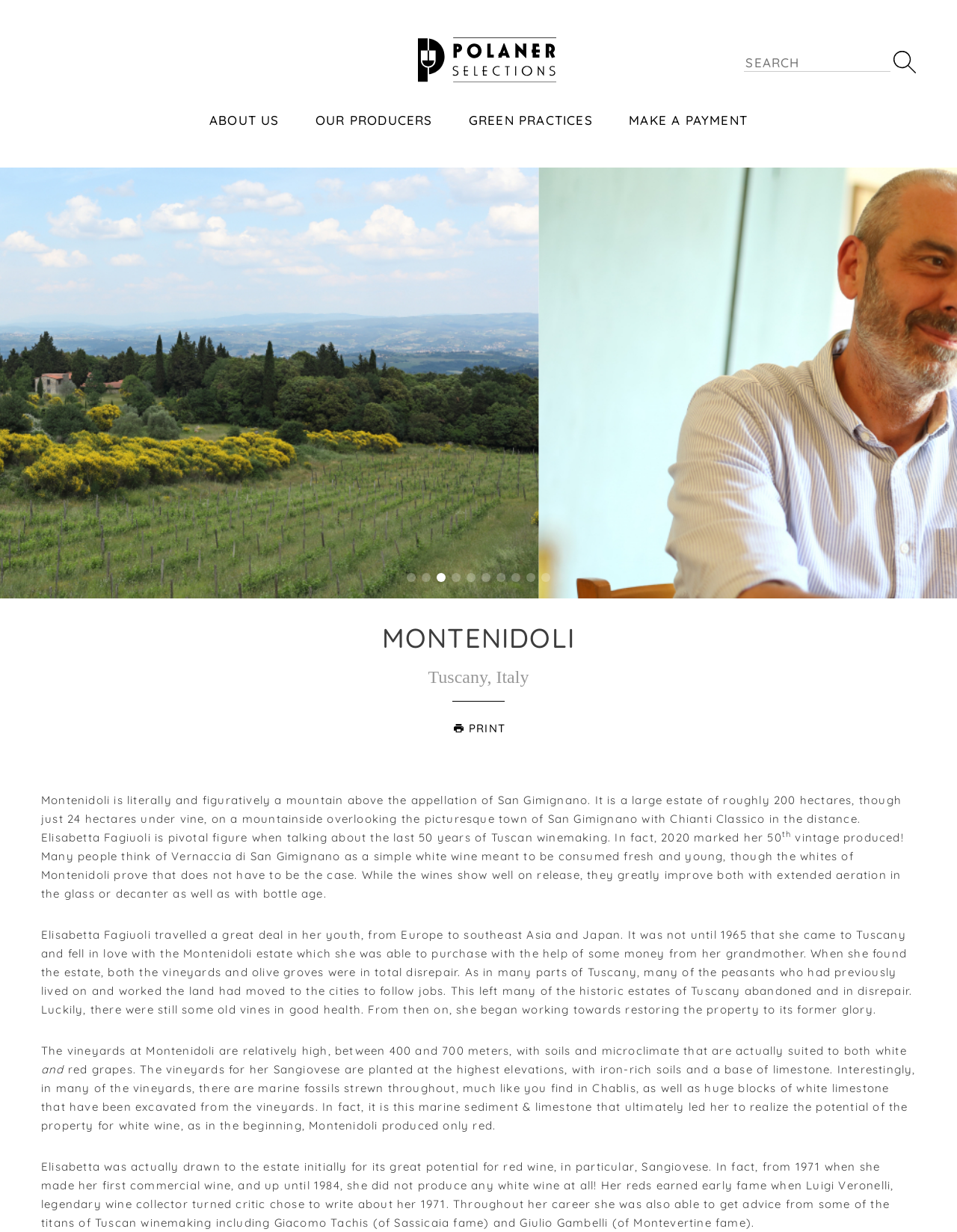Answer the following inquiry with a single word or phrase:
Where is the winery located?

Tuscany, Italy